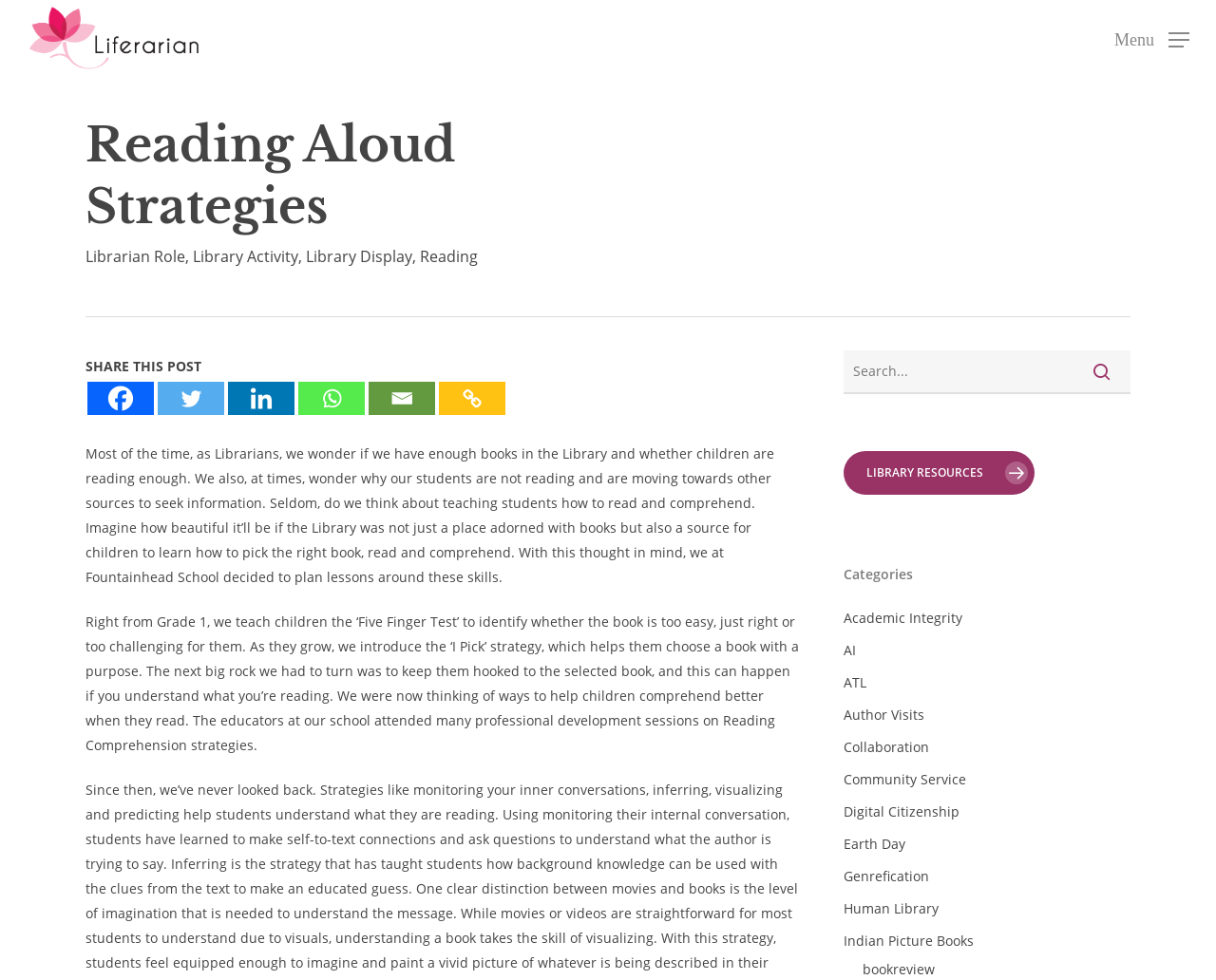Determine the webpage's heading and output its text content.

Reading Aloud Strategies